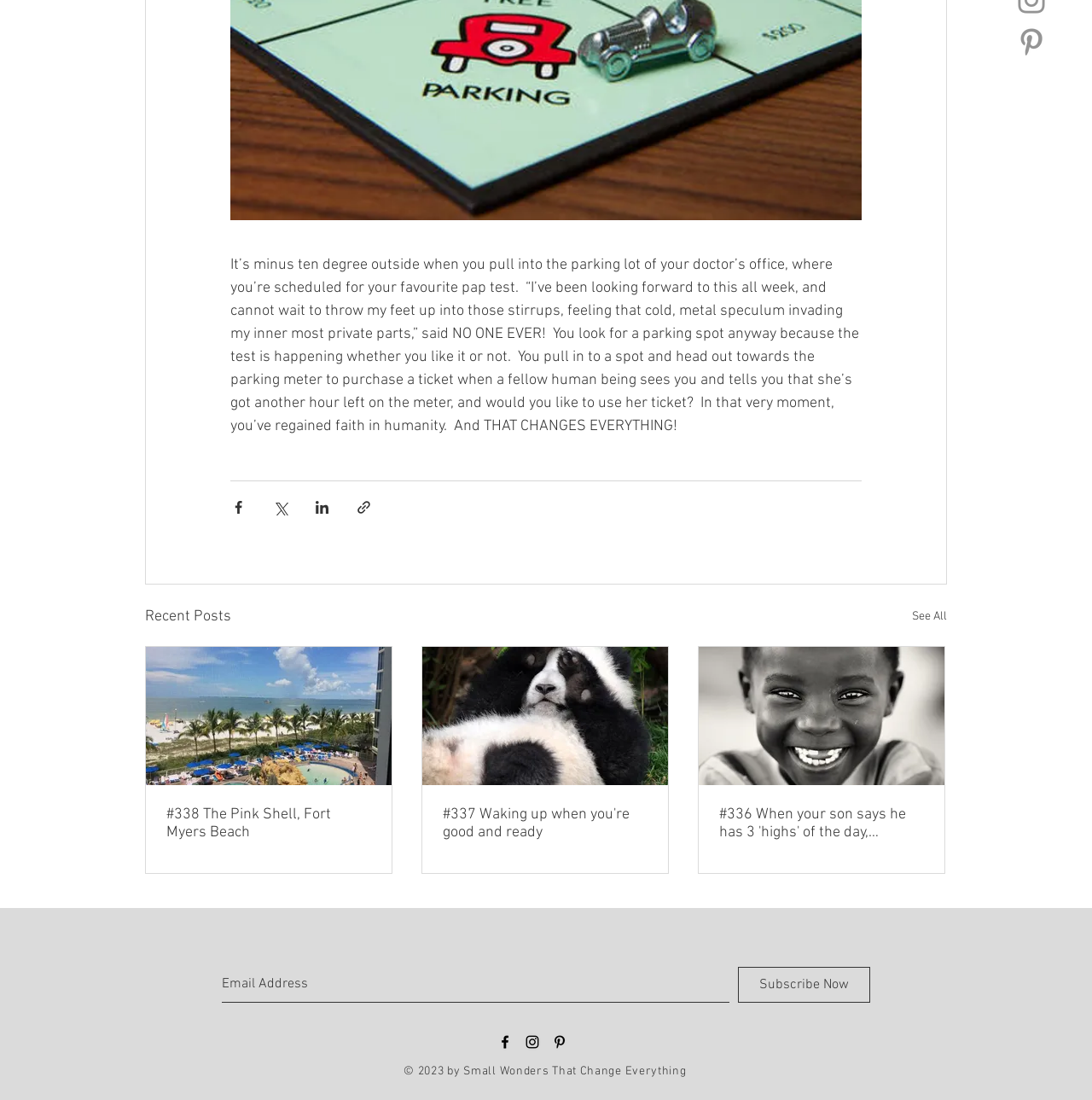Predict the bounding box of the UI element based on this description: "aria-label="Pinterest"".

[0.928, 0.022, 0.961, 0.054]